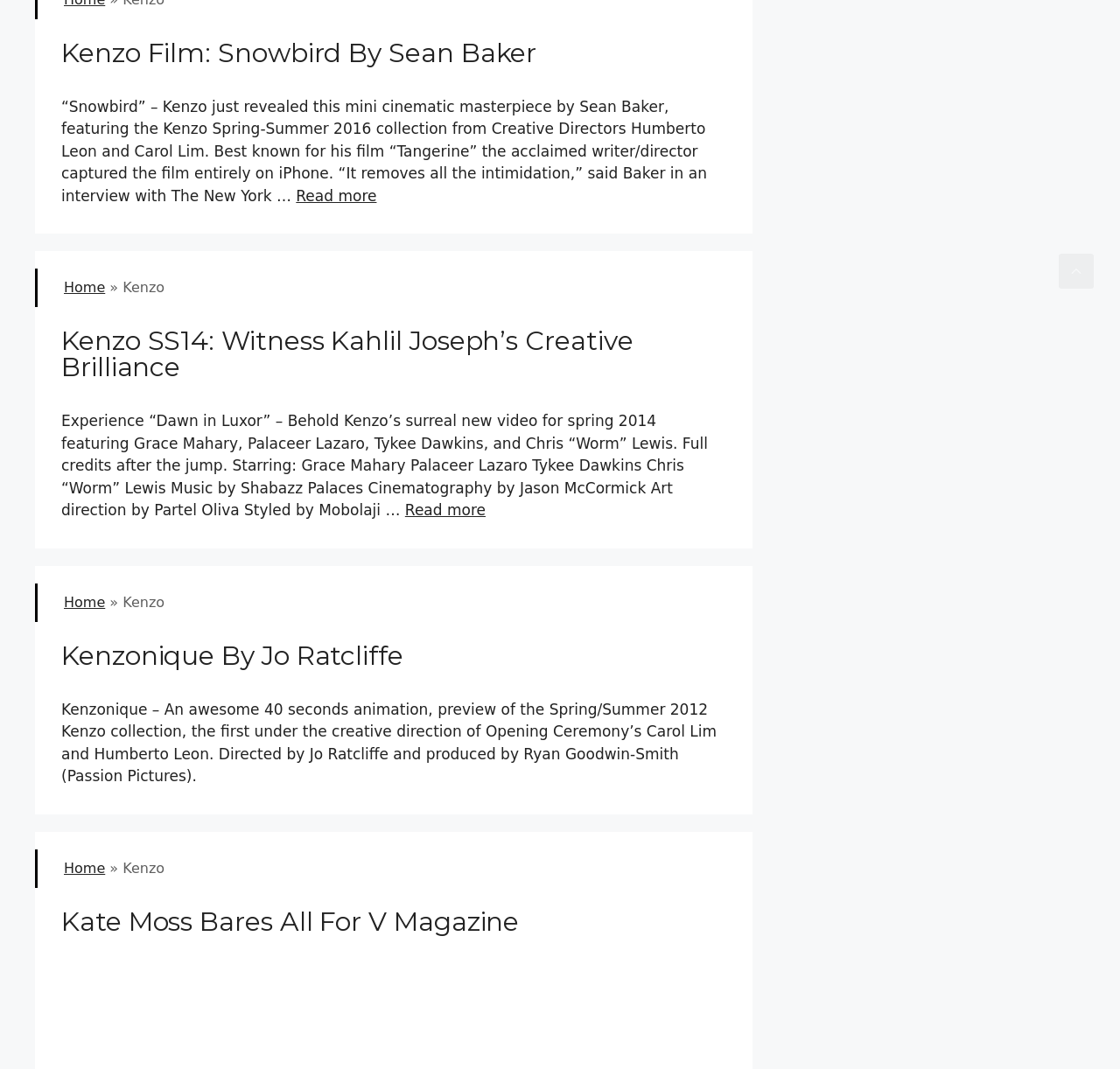Locate the bounding box coordinates of the UI element described by: "Kenzonique by Jo Ratcliffe". The bounding box coordinates should consist of four float numbers between 0 and 1, i.e., [left, top, right, bottom].

[0.055, 0.598, 0.36, 0.628]